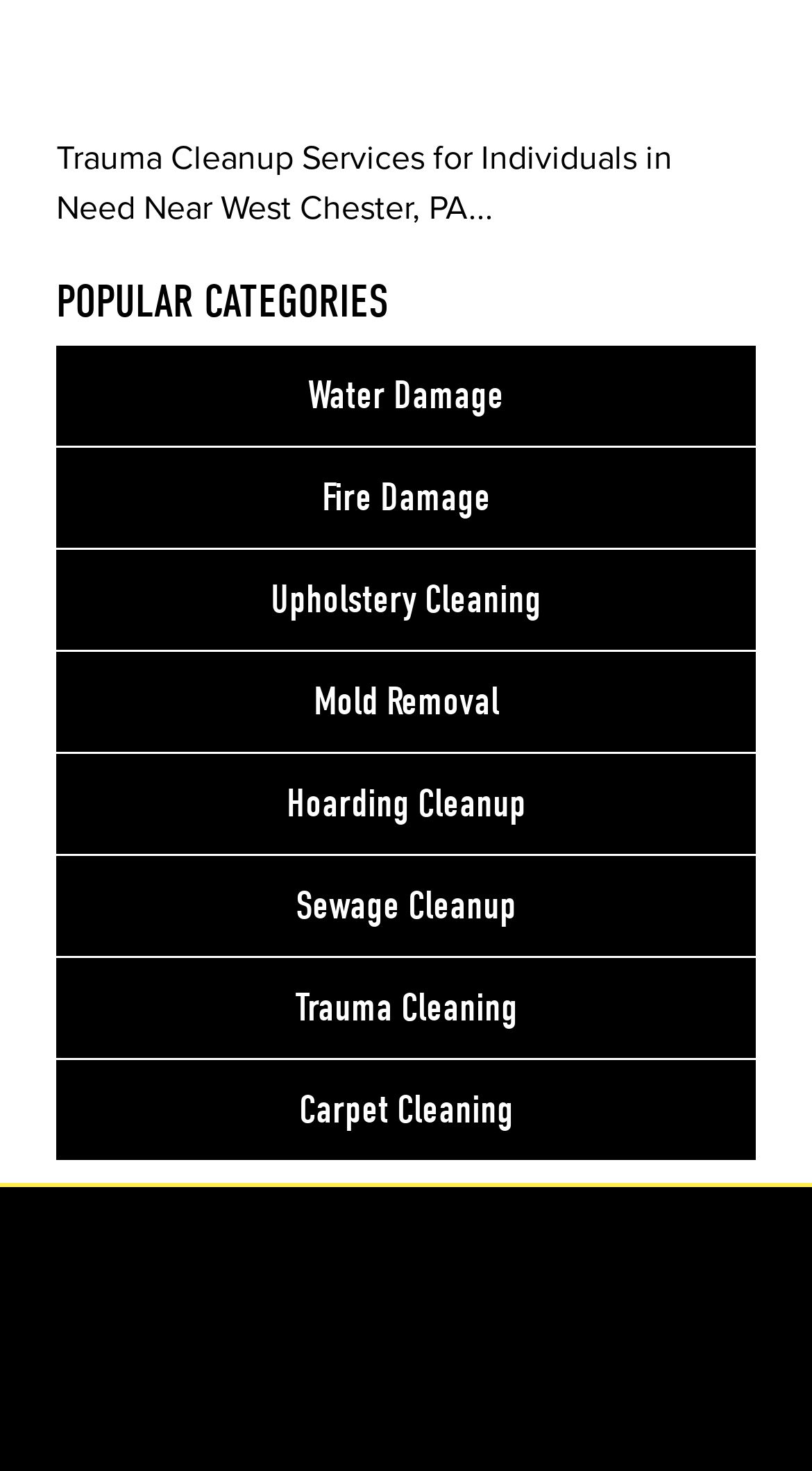What is the category below 'Fire Damage'?
Provide a one-word or short-phrase answer based on the image.

Upholstery Cleaning